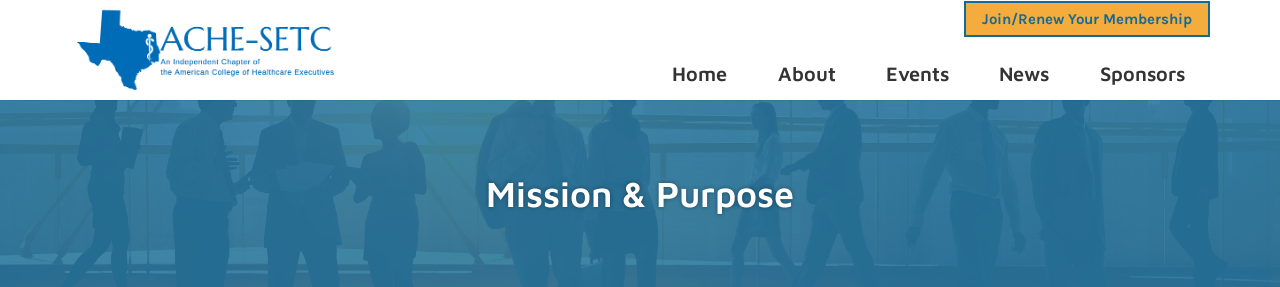What is the purpose of the button on the right?
Provide a detailed answer to the question, using the image to inform your response.

The bright button on the right invites visitors to 'Join/Renew Your Membership', encouraging engagement and participation in the chapter's initiatives.